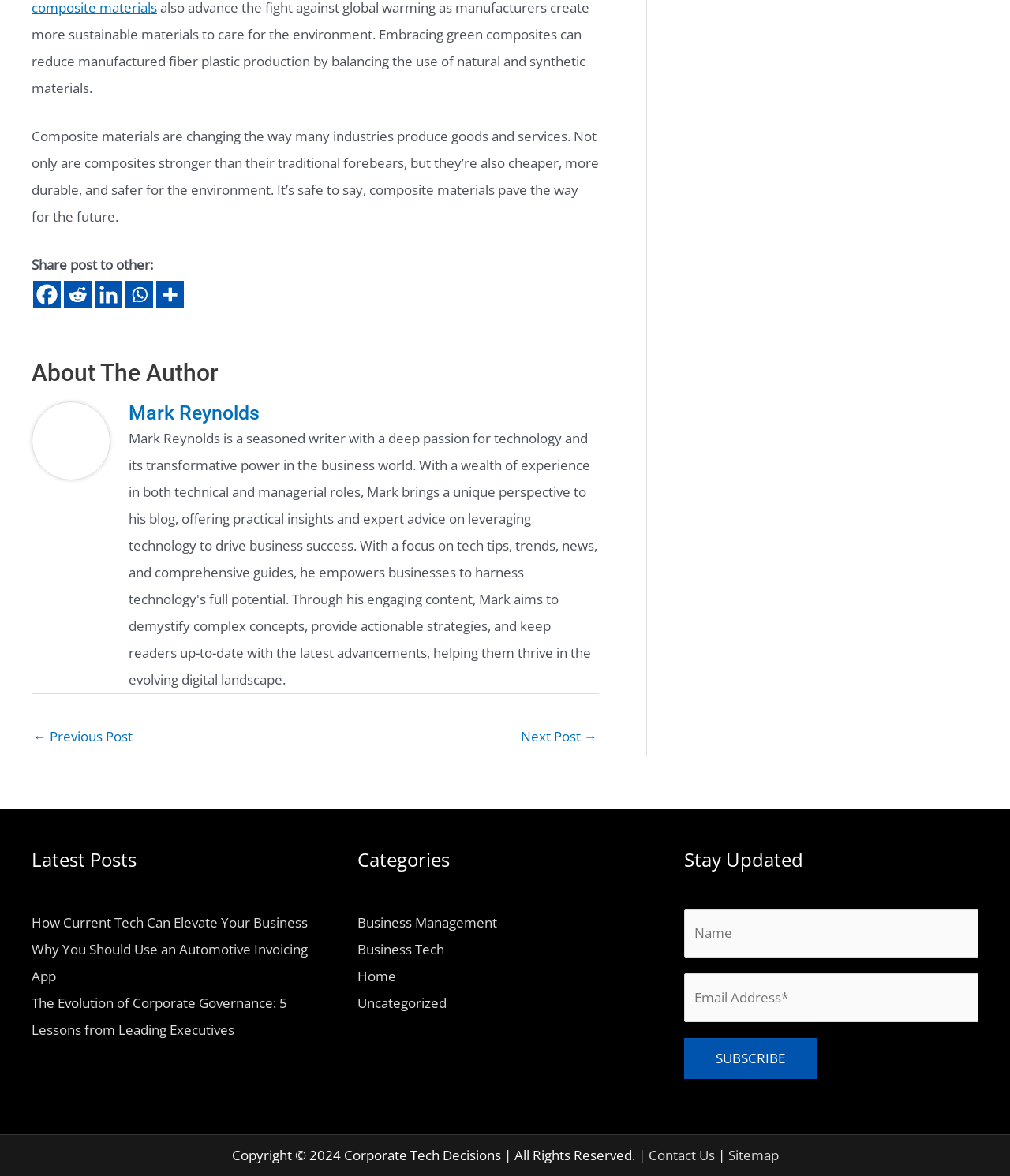Could you provide the bounding box coordinates for the portion of the screen to click to complete this instruction: "Go to the next post"?

[0.516, 0.615, 0.591, 0.641]